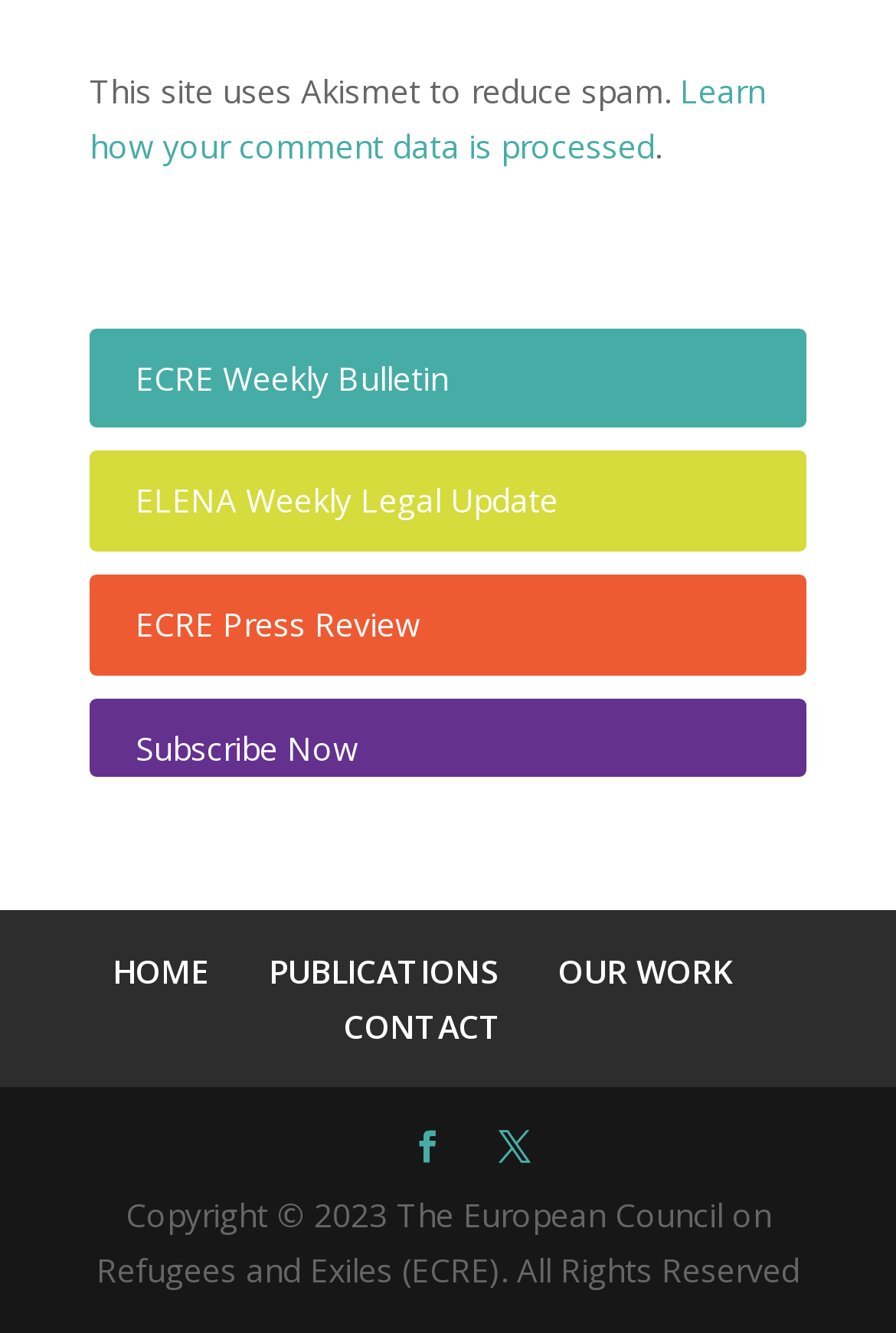Please identify the bounding box coordinates of the element on the webpage that should be clicked to follow this instruction: "View ECRE Weekly Bulletin". The bounding box coordinates should be given as four float numbers between 0 and 1, formatted as [left, top, right, bottom].

[0.151, 0.266, 0.5, 0.299]